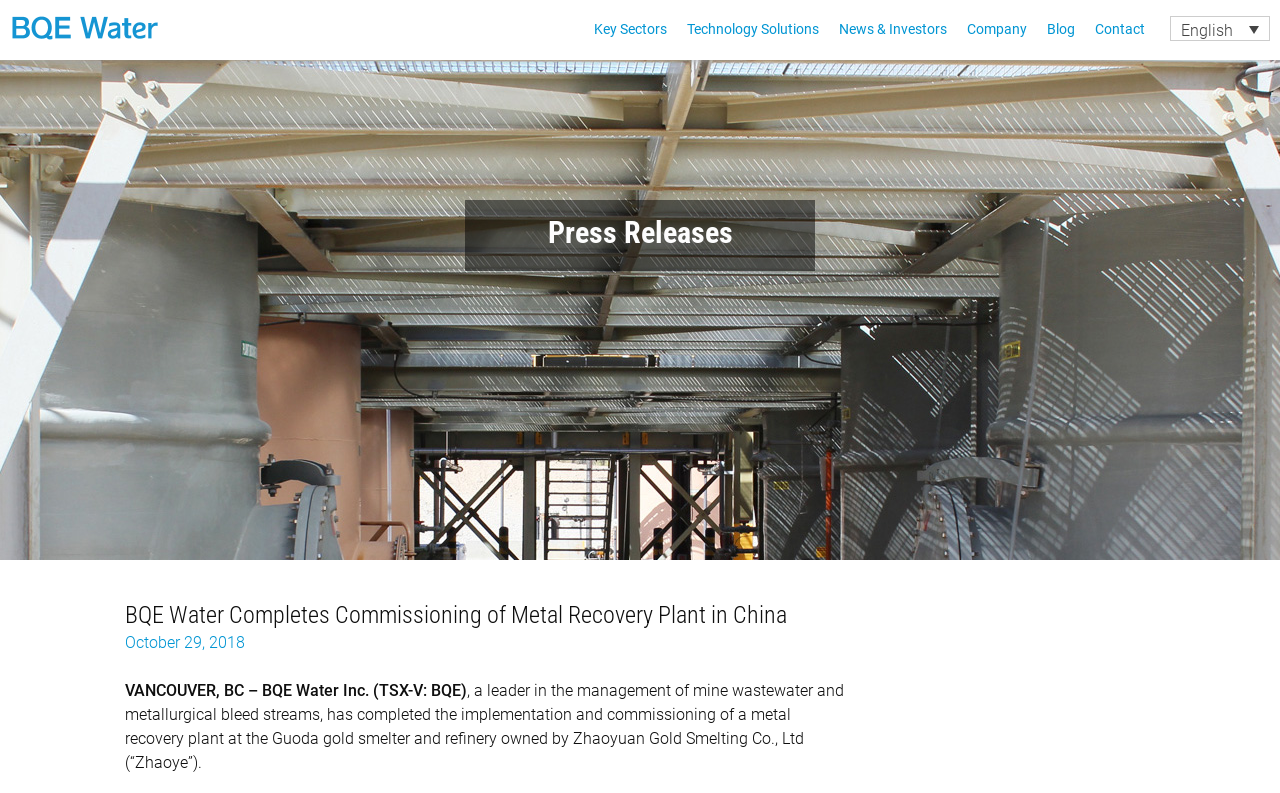Provide your answer in one word or a succinct phrase for the question: 
What language is the website currently set to?

English